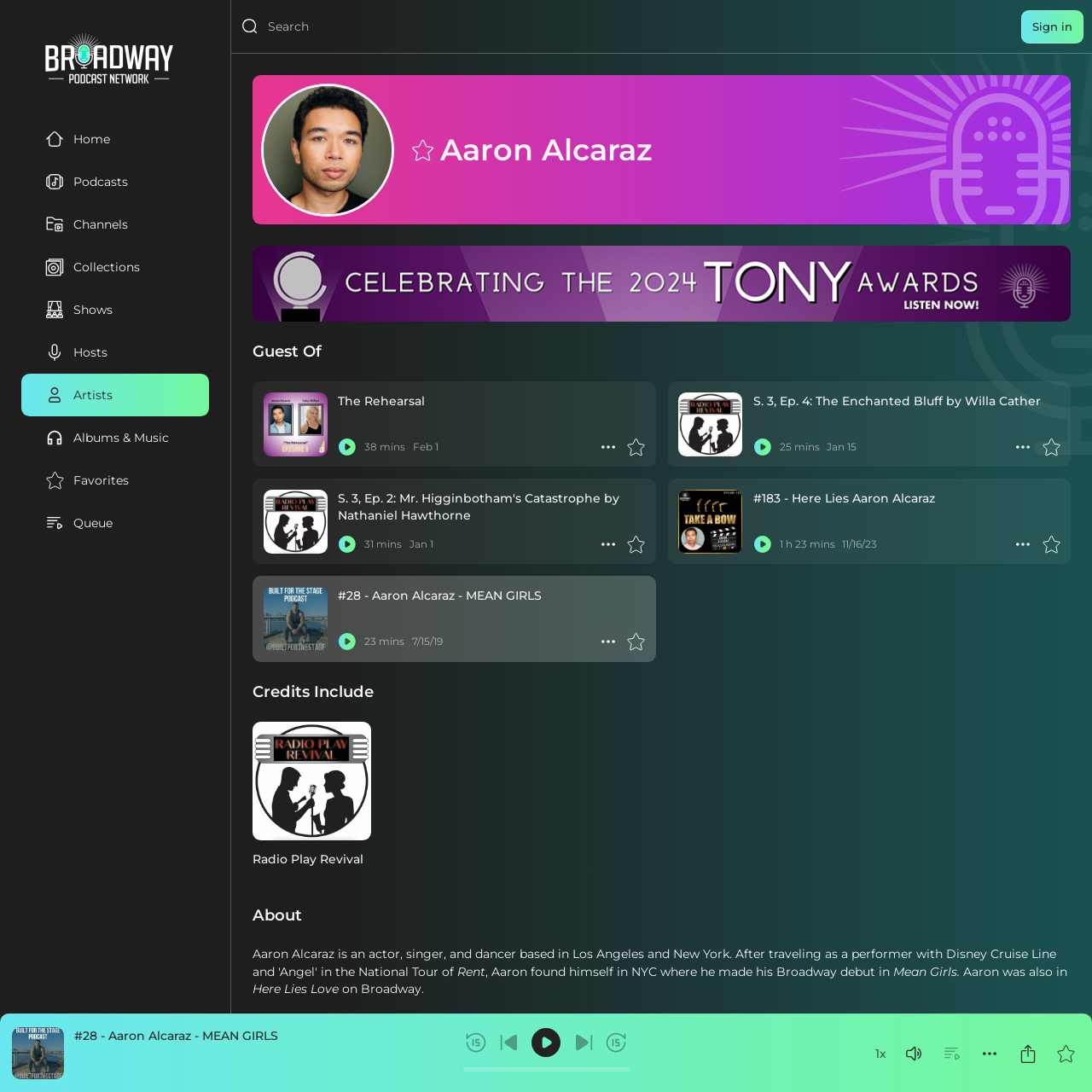Please identify the bounding box coordinates of the element's region that should be clicked to execute the following instruction: "Search for something". The bounding box coordinates must be four float numbers between 0 and 1, i.e., [left, top, right, bottom].

[0.245, 0.016, 0.927, 0.032]